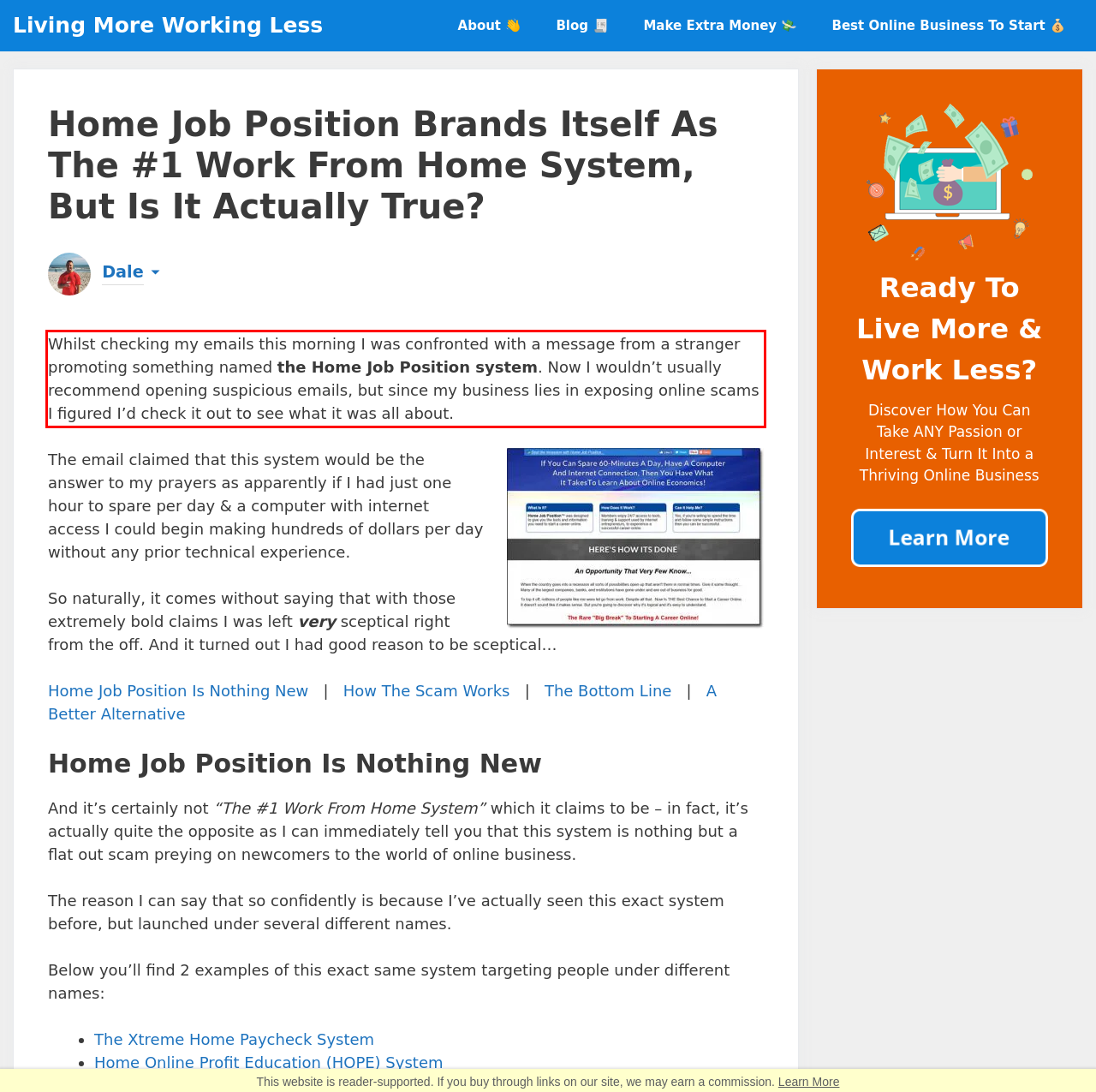Your task is to recognize and extract the text content from the UI element enclosed in the red bounding box on the webpage screenshot.

Whilst checking my emails this morning I was confronted with a message from a stranger promoting something named the Home Job Position system. Now I wouldn’t usually recommend opening suspicious emails, but since my business lies in exposing online scams I figured I’d check it out to see what it was all about.